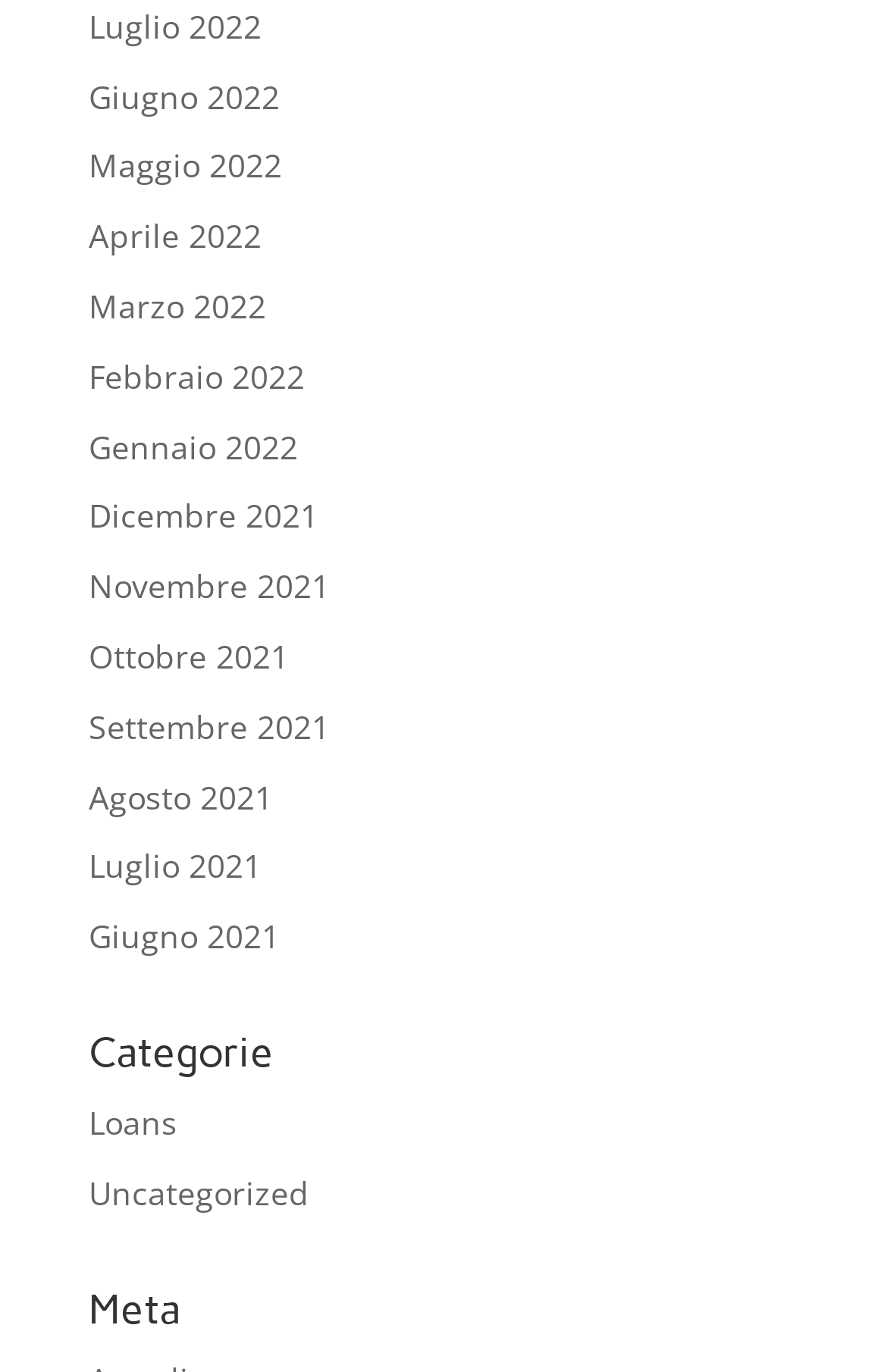Locate the UI element described as follows: "Aprile 2022". Return the bounding box coordinates as four float numbers between 0 and 1 in the order [left, top, right, bottom].

[0.1, 0.156, 0.295, 0.188]